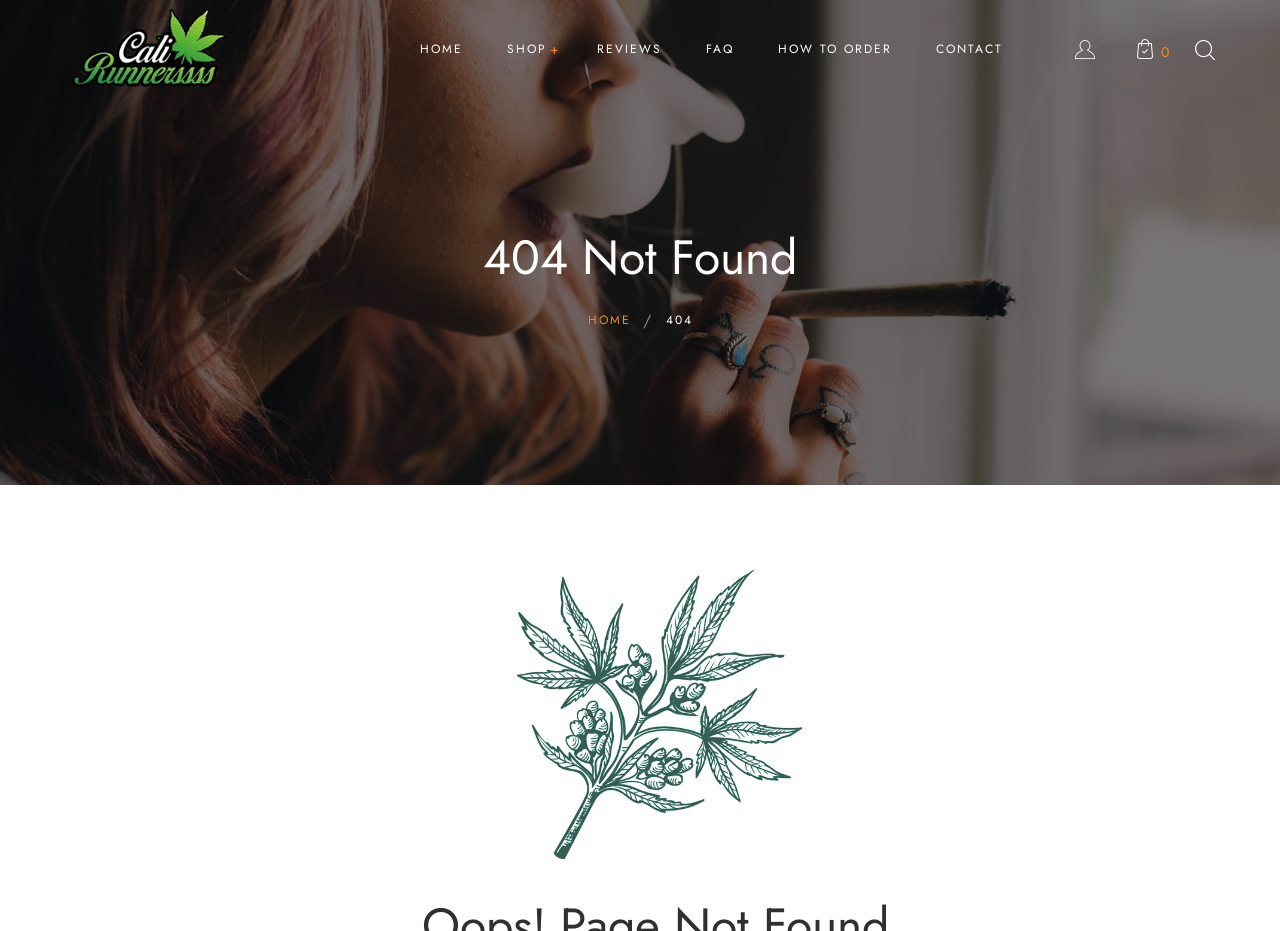What type of products does the website sell?
Please elaborate on the answer to the question with detailed information.

The website sells cannabis products, which can be inferred from the categories listed on the webpage, such as 'Flowers', 'Concentrates', 'Edibles', 'Cartridges', and 'Prerolls', which are all related to cannabis.